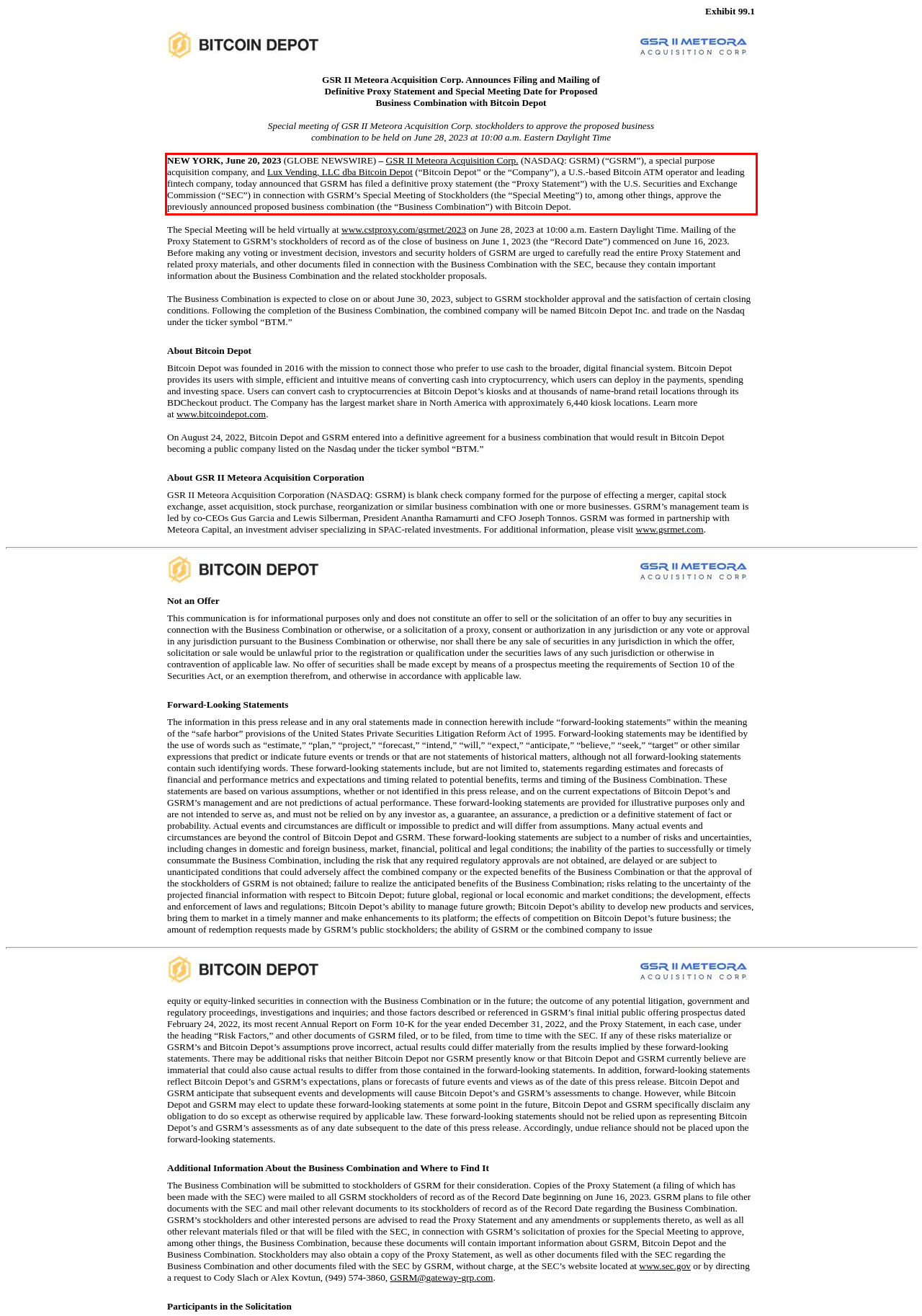Locate the red bounding box in the provided webpage screenshot and use OCR to determine the text content inside it.

NEW YORK, June 20, 2023 (GLOBE NEWSWIRE) – GSR II Meteora Acquisition Corp. (NASDAQ: GSRM) (“GSRM”), a special purpose acquisition company, and Lux Vending, LLC dba Bitcoin Depot (“Bitcoin Depot” or the “Company”), a U.S.-based Bitcoin ATM operator and leading fintech company, today announced that GSRM has filed a definitive proxy statement (the “Proxy Statement”) with the U.S. Securities and Exchange Commission (“SEC”) in connection with GSRM’s Special Meeting of Stockholders (the “Special Meeting”) to, among other things, approve the previously announced proposed business combination (the “Business Combination”) with Bitcoin Depot.